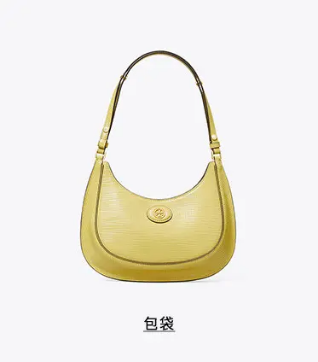What is the material of the handbag's exterior?
Answer with a single word or phrase by referring to the visual content.

Smooth and textured